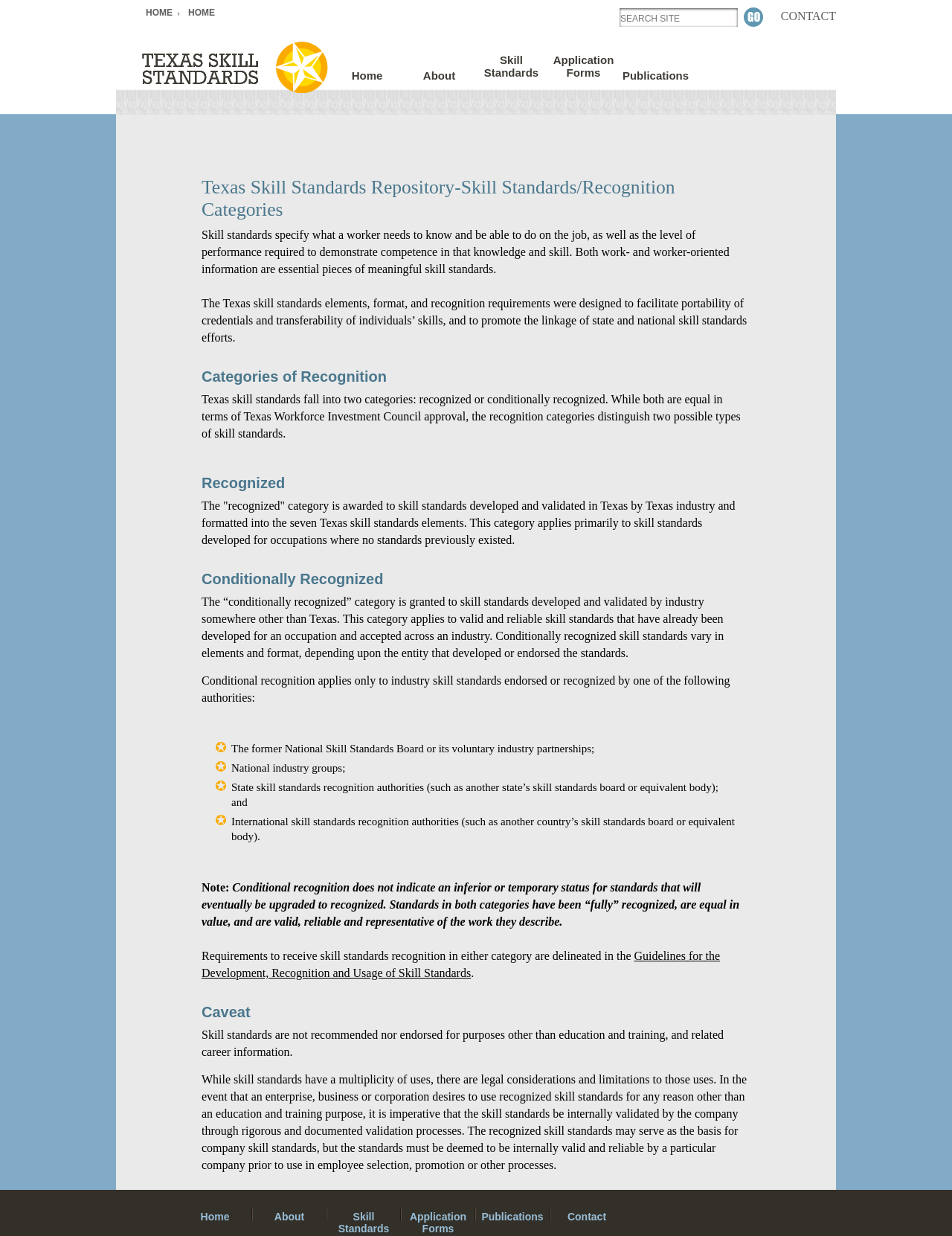Please identify the bounding box coordinates of the region to click in order to complete the task: "Learn about skill standards". The coordinates must be four float numbers between 0 and 1, specified as [left, top, right, bottom].

[0.501, 0.04, 0.573, 0.099]